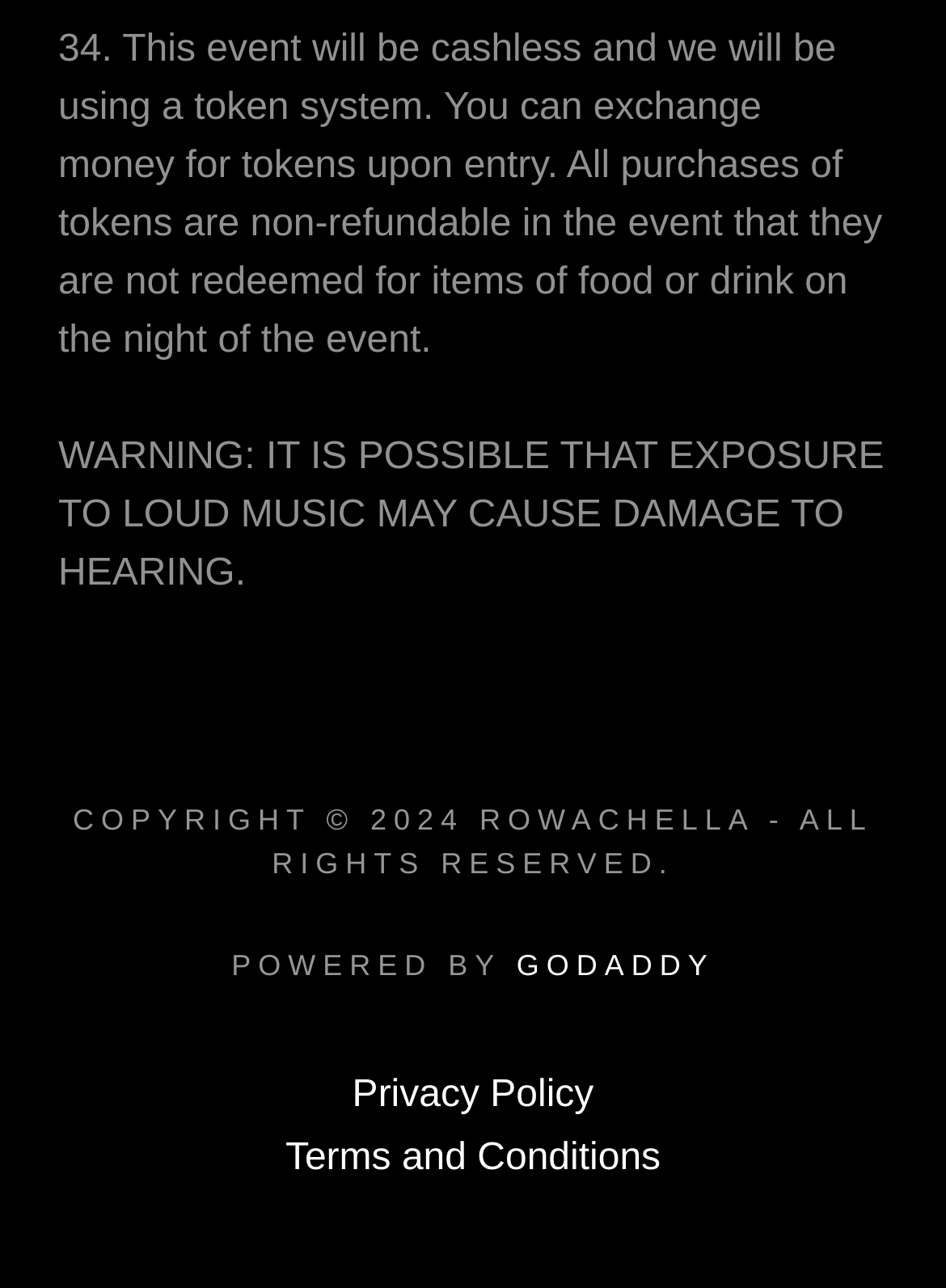Who powers the website?
Based on the screenshot, provide a one-word or short-phrase response.

Godaddy